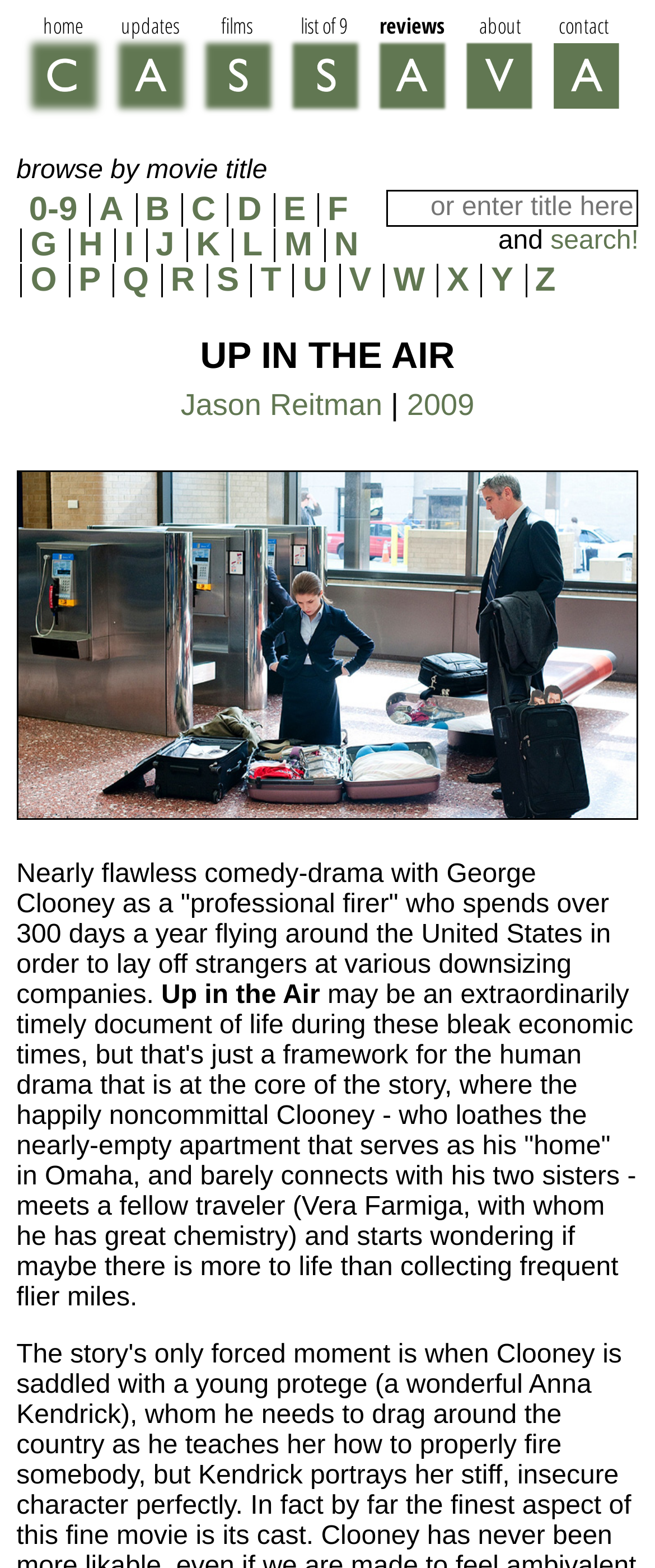Please identify the bounding box coordinates of the clickable area that will allow you to execute the instruction: "search for a movie".

[0.59, 0.099, 0.975, 0.164]